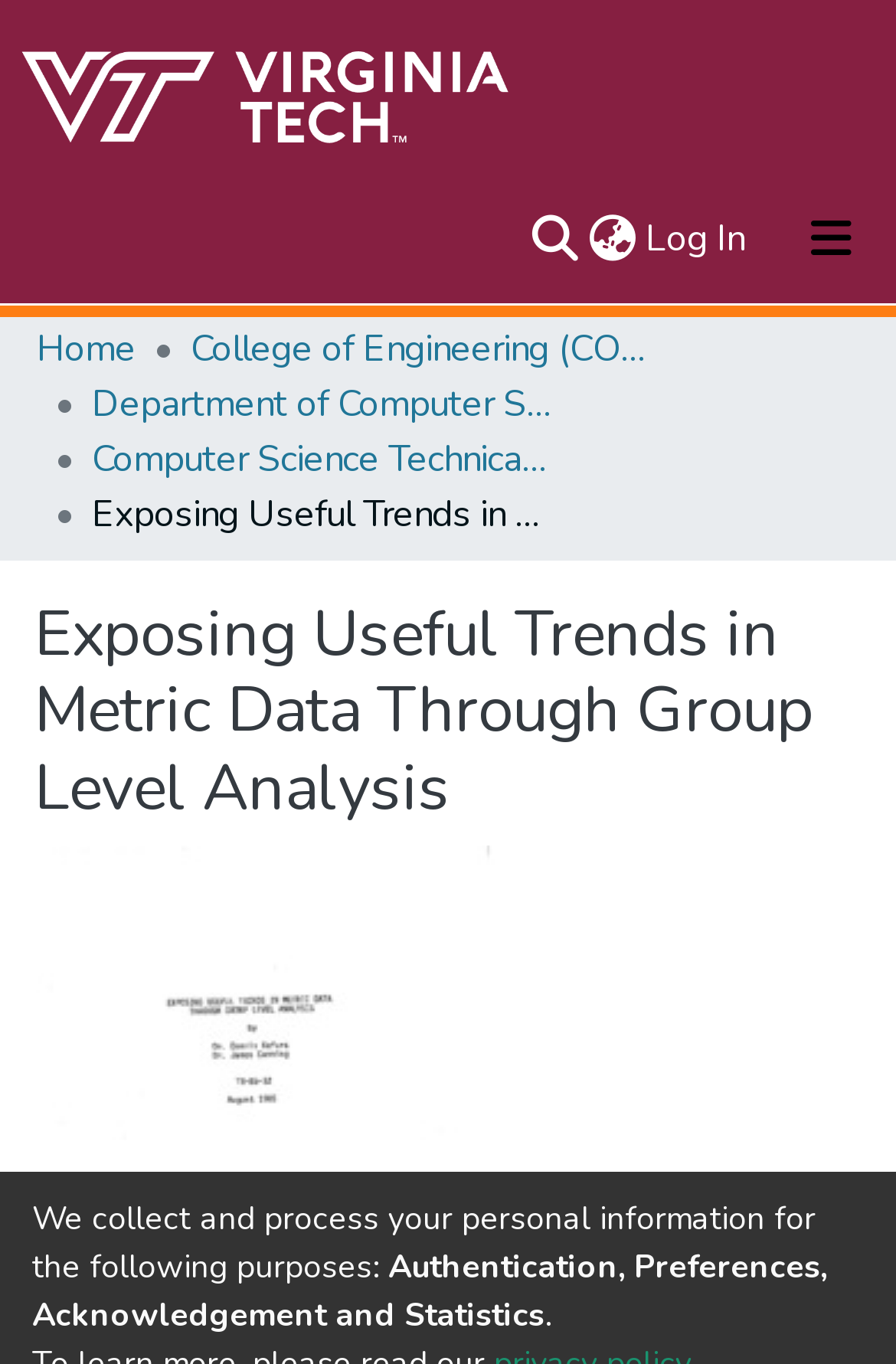Answer the question below with a single word or a brief phrase: 
What is the name of the repository?

VTechWorks